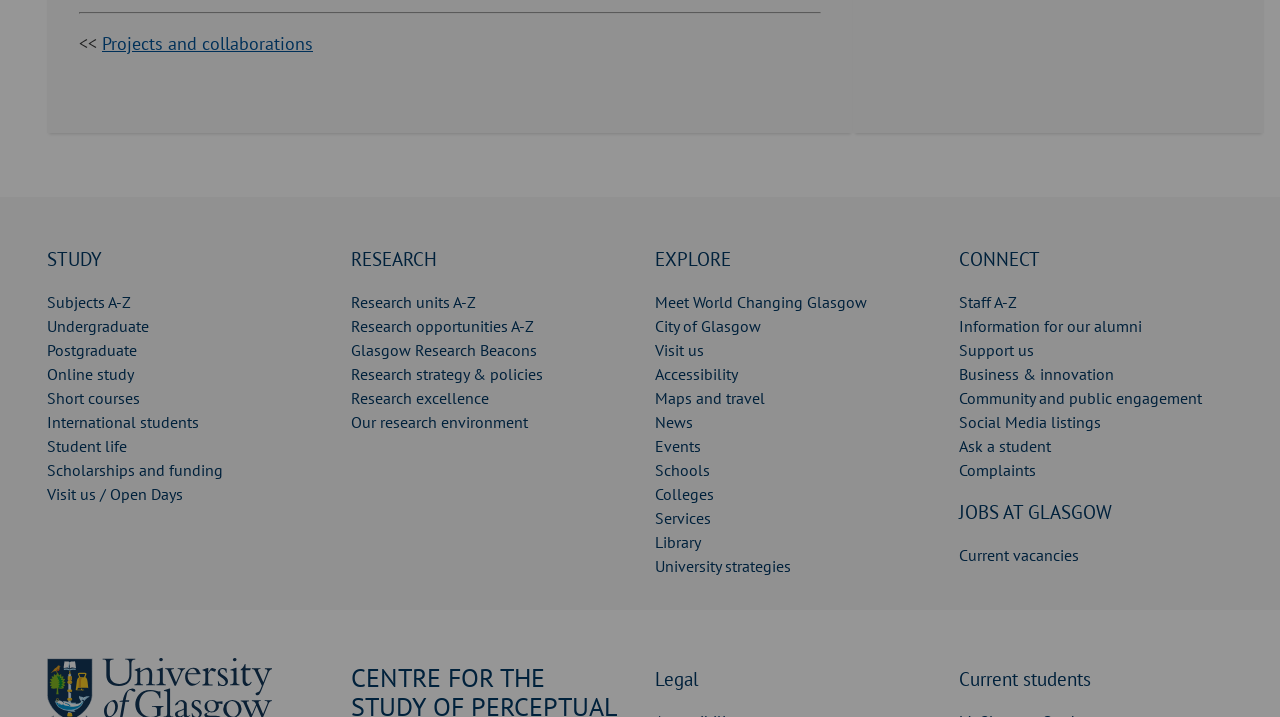How many links are there under the EXPLORE section? Refer to the image and provide a one-word or short phrase answer.

9